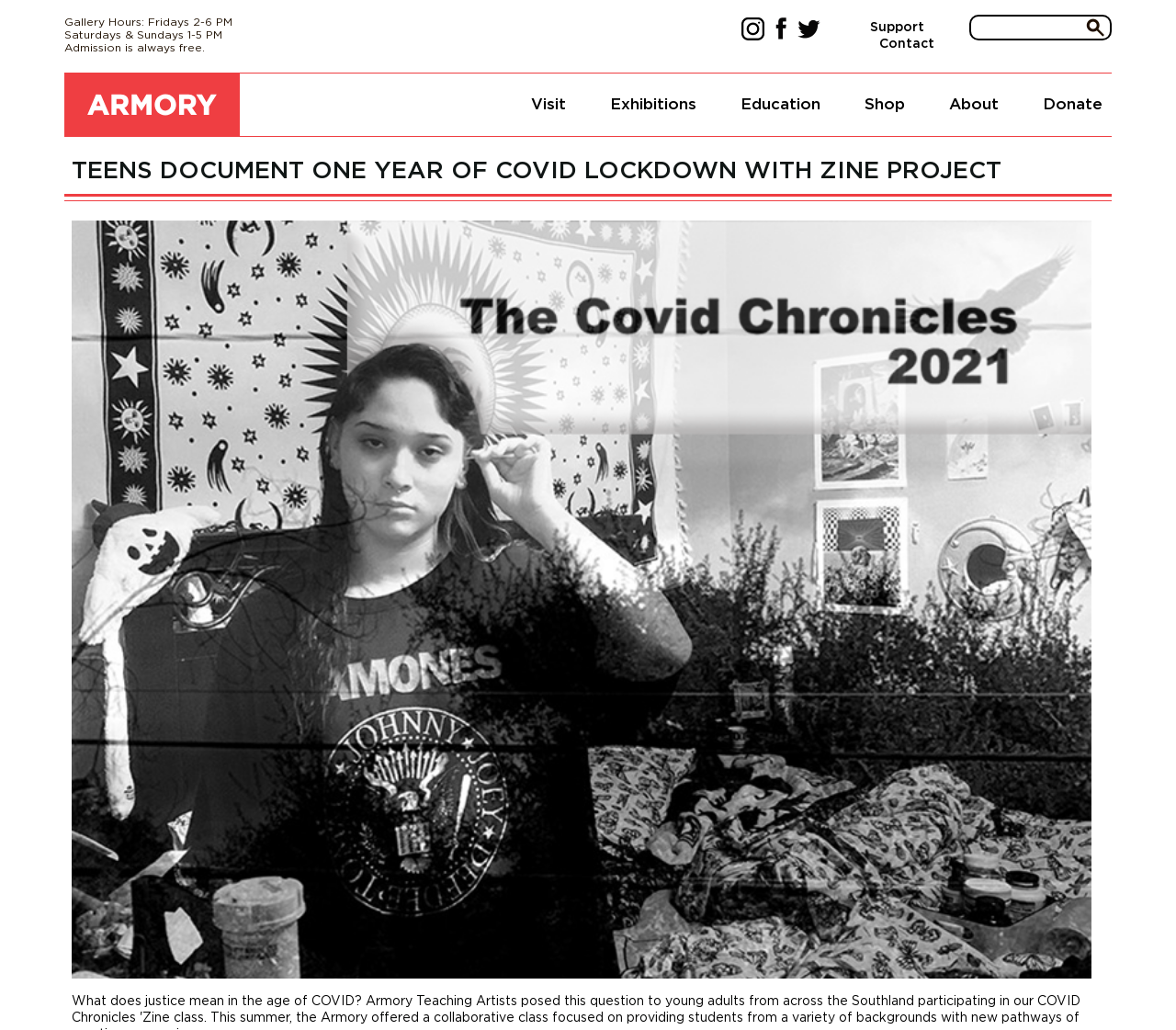Find the bounding box coordinates for the HTML element described as: "Shop". The coordinates should consist of four float values between 0 and 1, i.e., [left, top, right, bottom].

[0.727, 0.071, 0.777, 0.132]